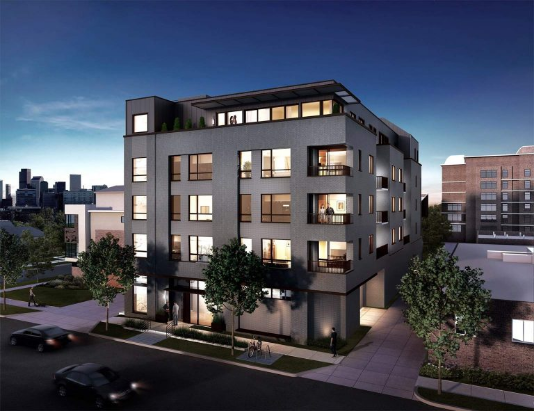Offer a detailed explanation of what is happening in the image.

The image showcases a contemporary multi-story residential building, specifically the Pasir Ris 8 Condo, designed with modern architectural elements. The structure features a mix of large windows and balconies that allow natural light to fill the interiors while providing outdoor spaces for residents to enjoy. The building is surrounded by lush greenery and is situated on a neatly paved sidewalk, emphasizing a blend of urban living and natural beauty. 

In the backdrop, the city skyline can be seen, suggesting a convenient urban location. The scene is set during dusk, with soft evening lights illuminating the building, enhancing its inviting atmosphere. The design reflects a sophisticated aesthetic aimed at appealing to both professional and lifestyle needs, making it an attractive option for potential residents looking for modern living spaces.